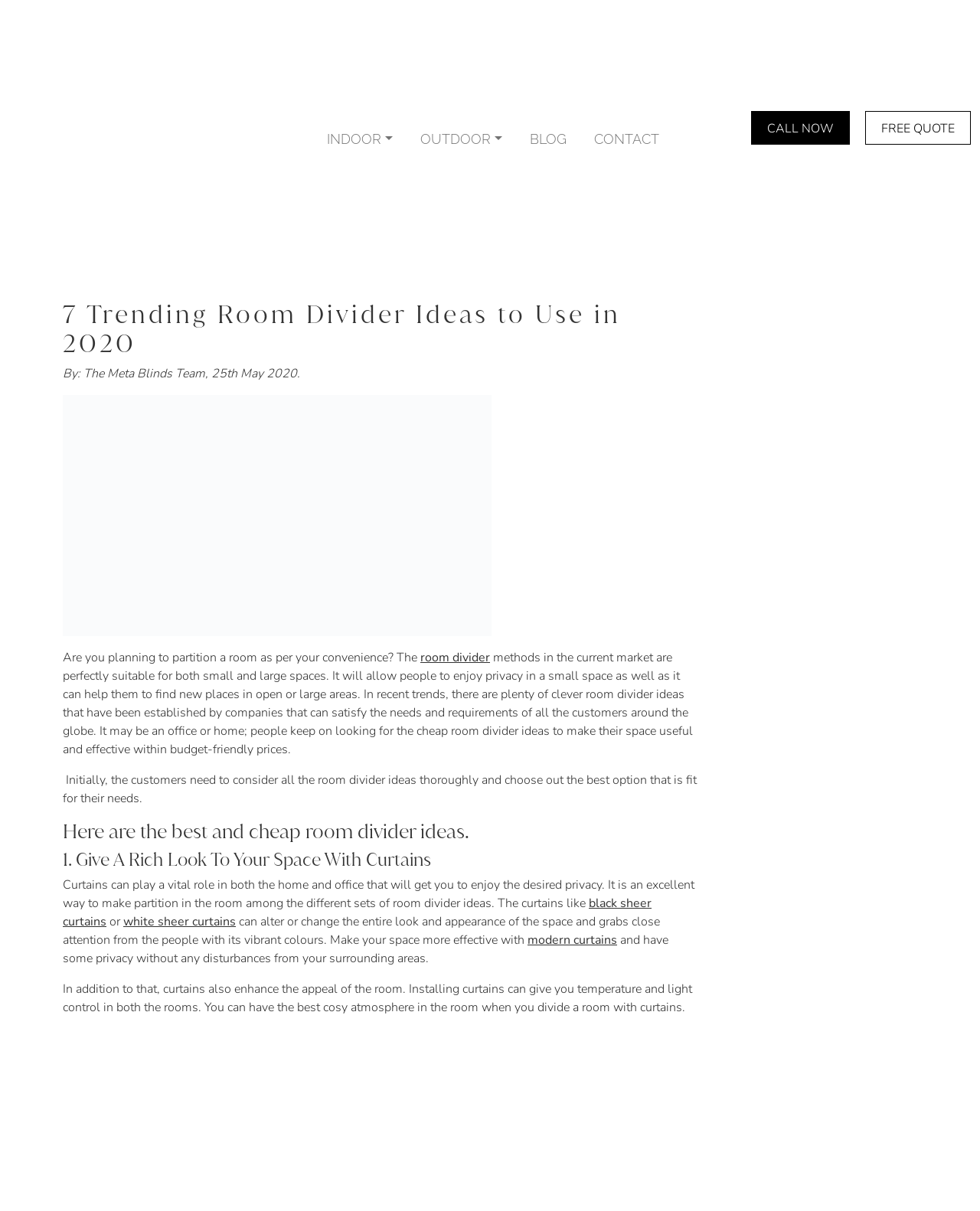Identify the bounding box coordinates of the clickable section necessary to follow the following instruction: "Read more about Gretchen on Wikipedia". The coordinates should be presented as four float numbers from 0 to 1, i.e., [left, top, right, bottom].

None